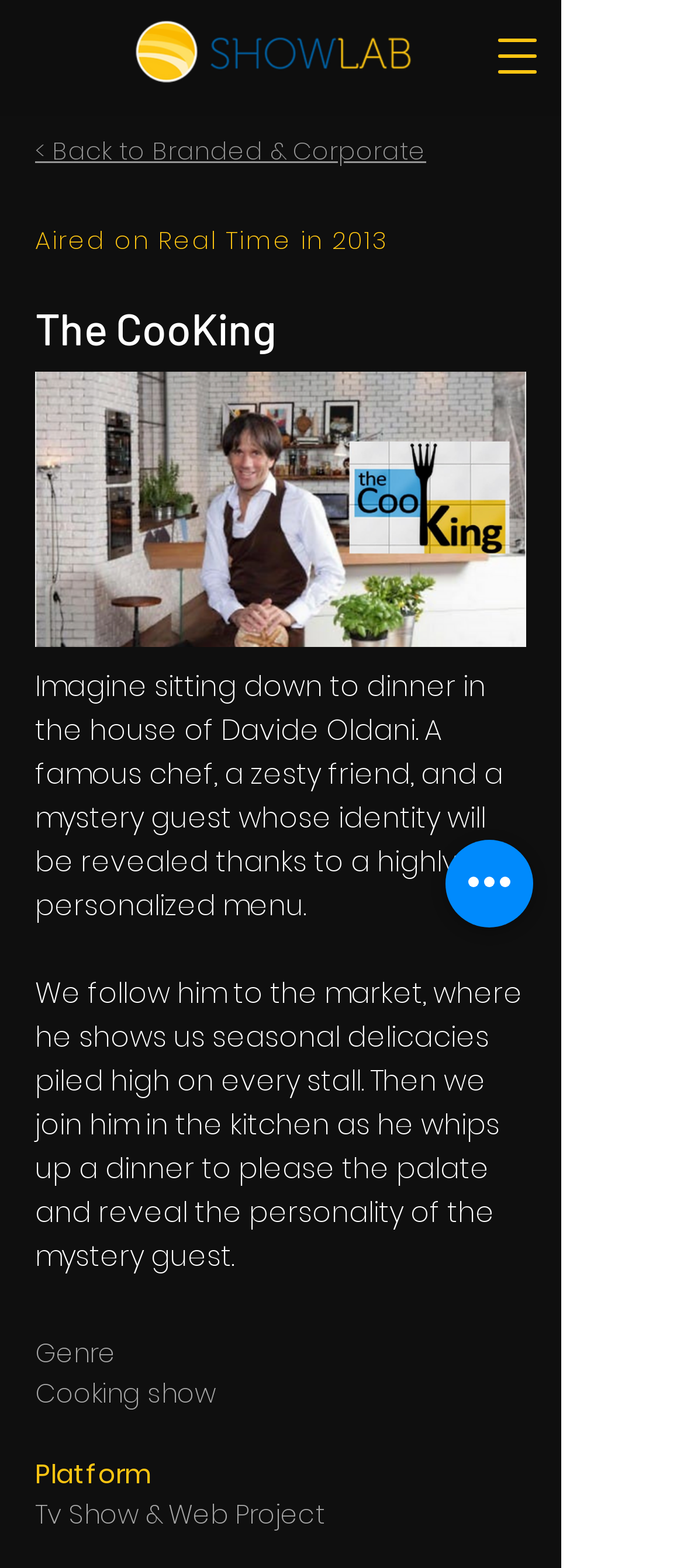What is the image above the text about?
Based on the image, answer the question in a detailed manner.

The image is located above the text that describes the show, and it has a caption 'TheCooKing-showlab-realtime-2013.png', which suggests that the image is related to the show.